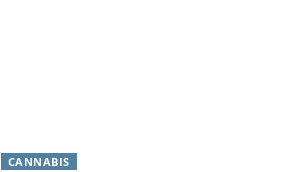Please give a short response to the question using one word or a phrase:
What is written in bold lettering on the banner?

CANNABIS